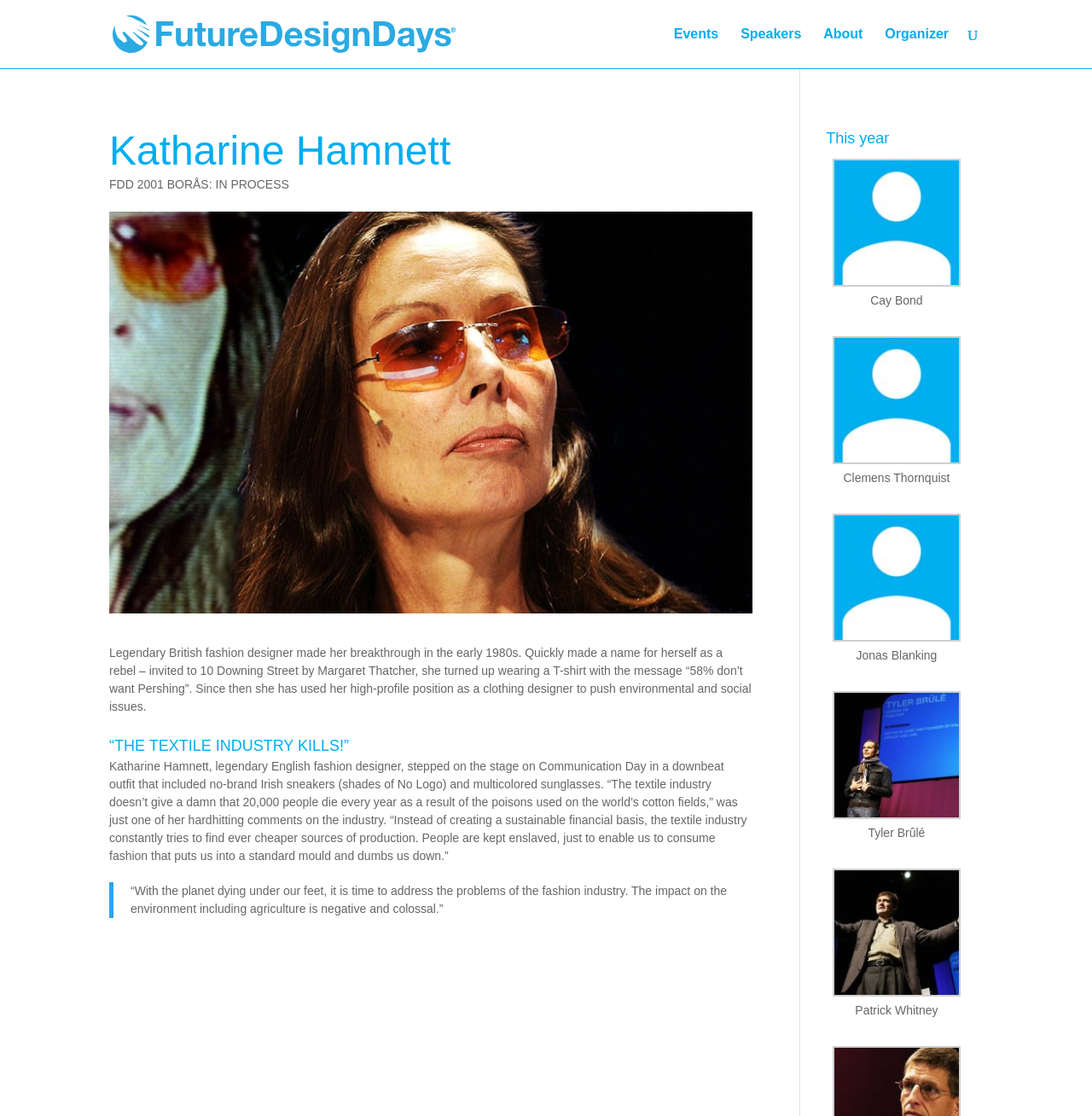Identify the bounding box coordinates necessary to click and complete the given instruction: "Search for something".

[0.1, 0.0, 0.9, 0.001]